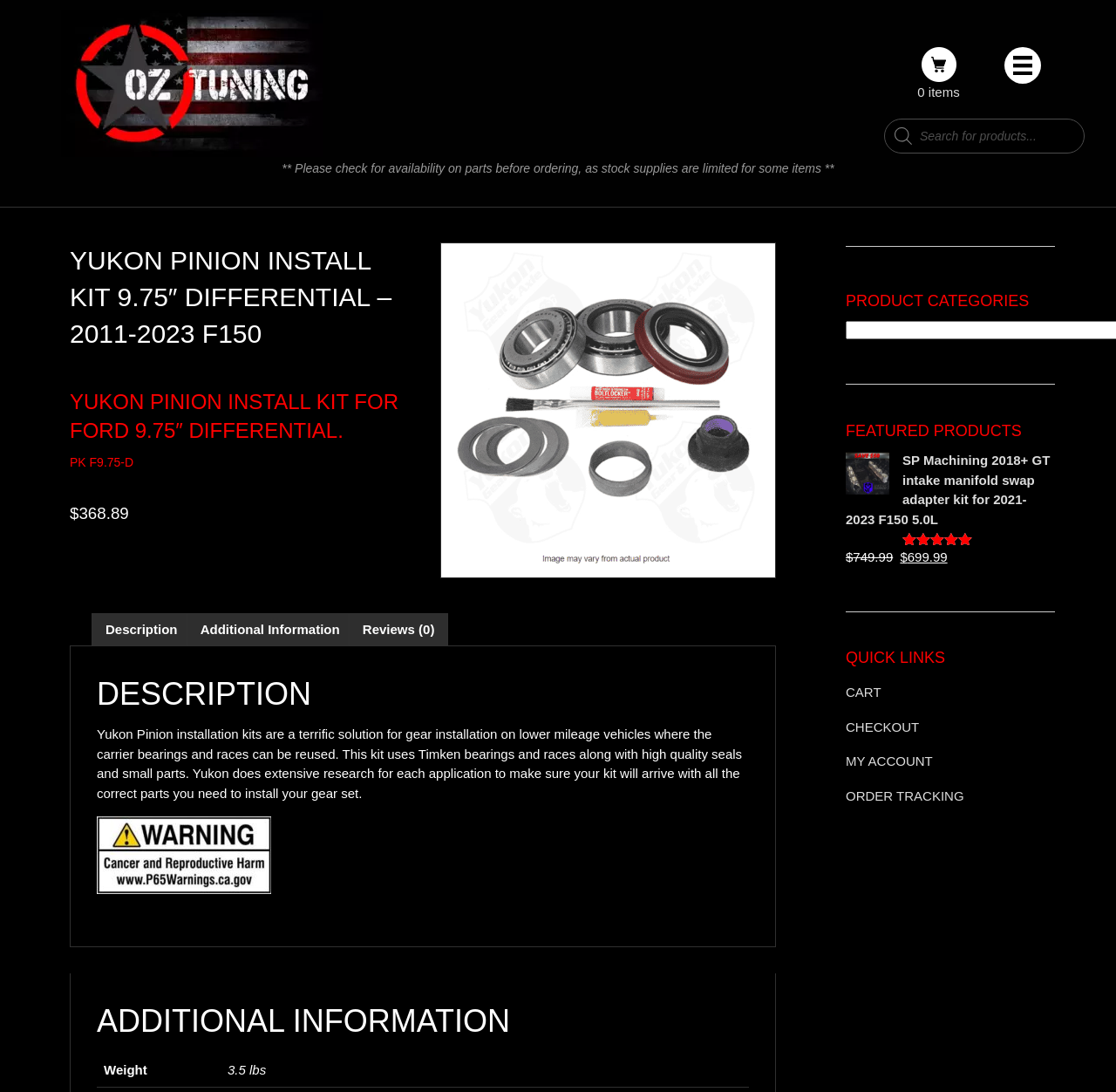What is the price of the Yukon Pinion Install Kit?
Kindly offer a comprehensive and detailed response to the question.

The price of the Yukon Pinion Install Kit can be found in the product description section, where it is listed as '$368.89'.